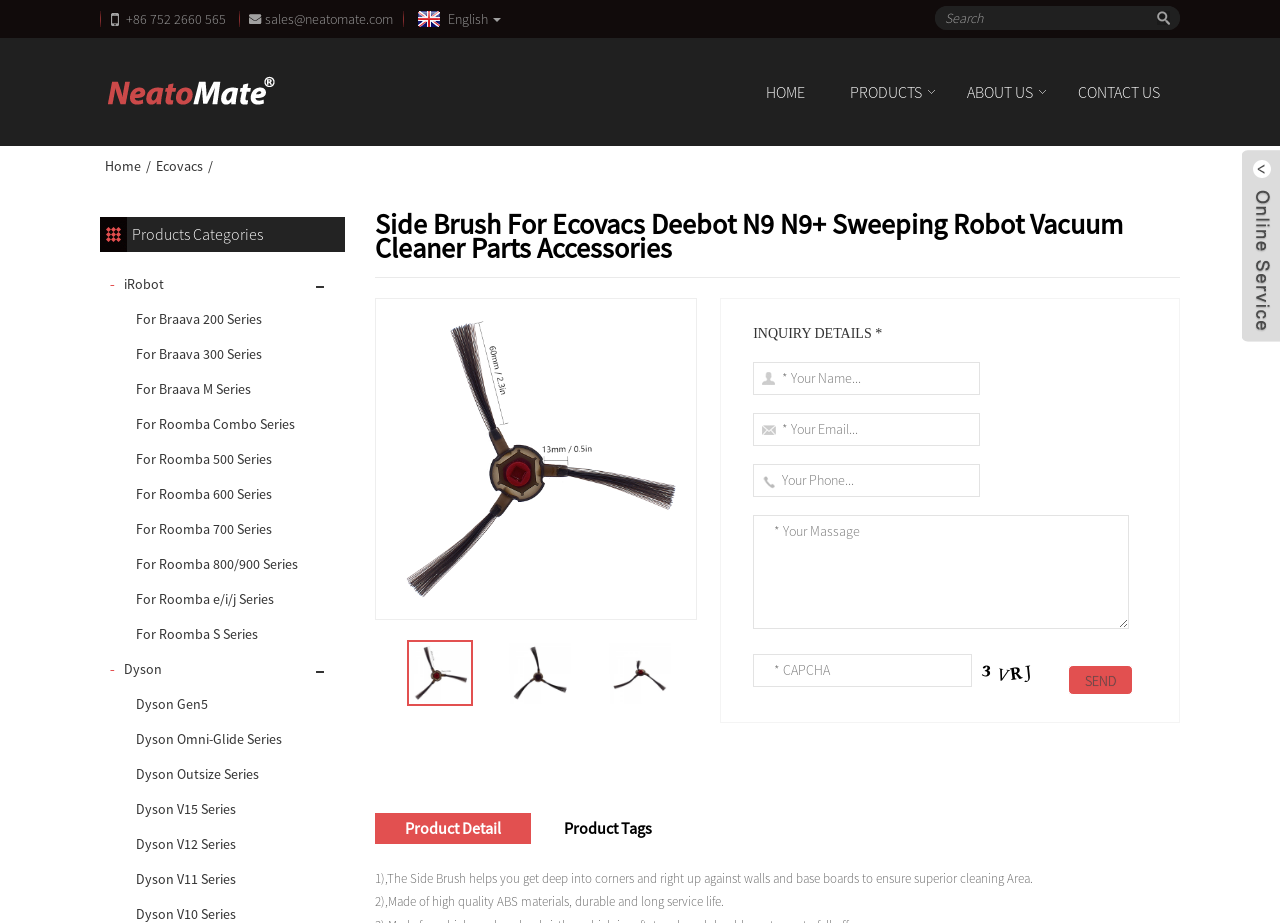Can you find the bounding box coordinates for the element to click on to achieve the instruction: "View product details"?

[0.293, 0.881, 0.415, 0.914]